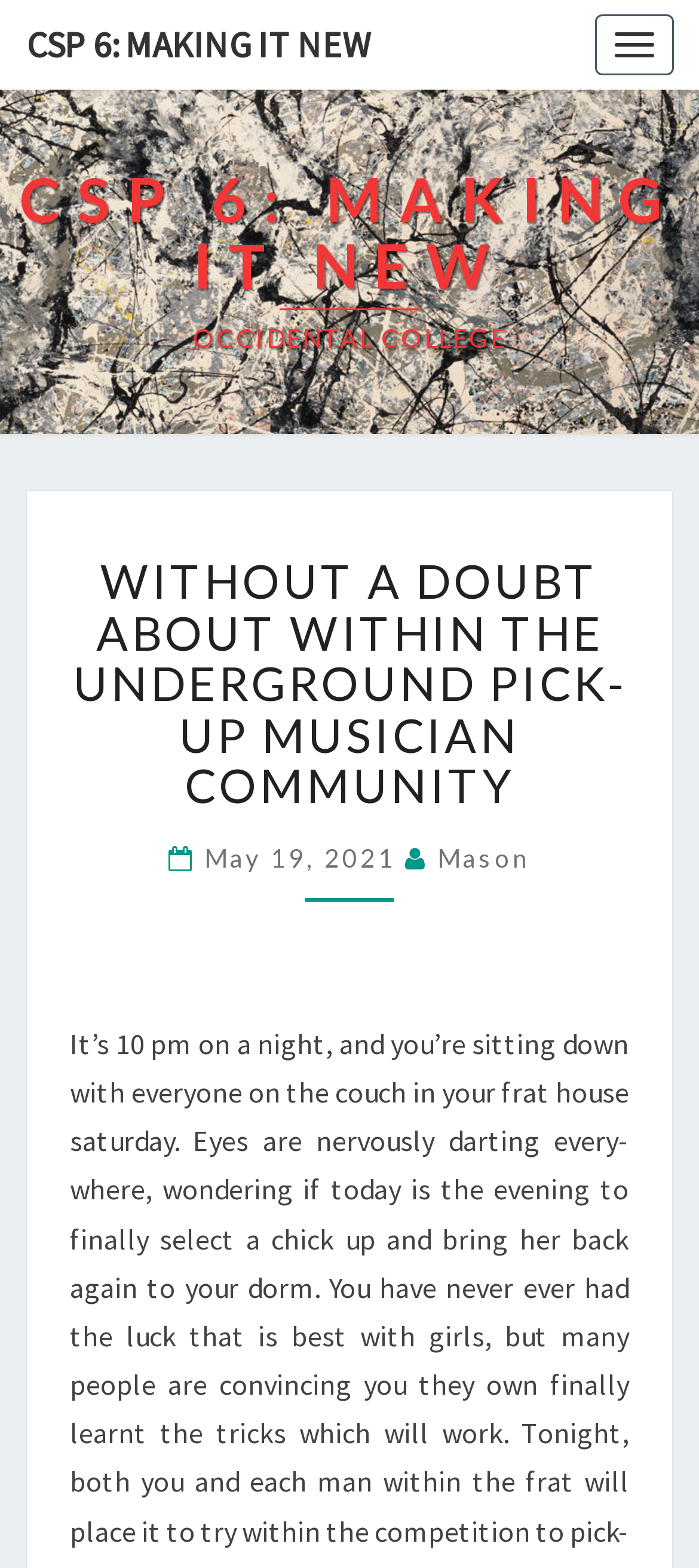Identify the bounding box for the element characterized by the following description: "Mason".

[0.626, 0.537, 0.759, 0.557]